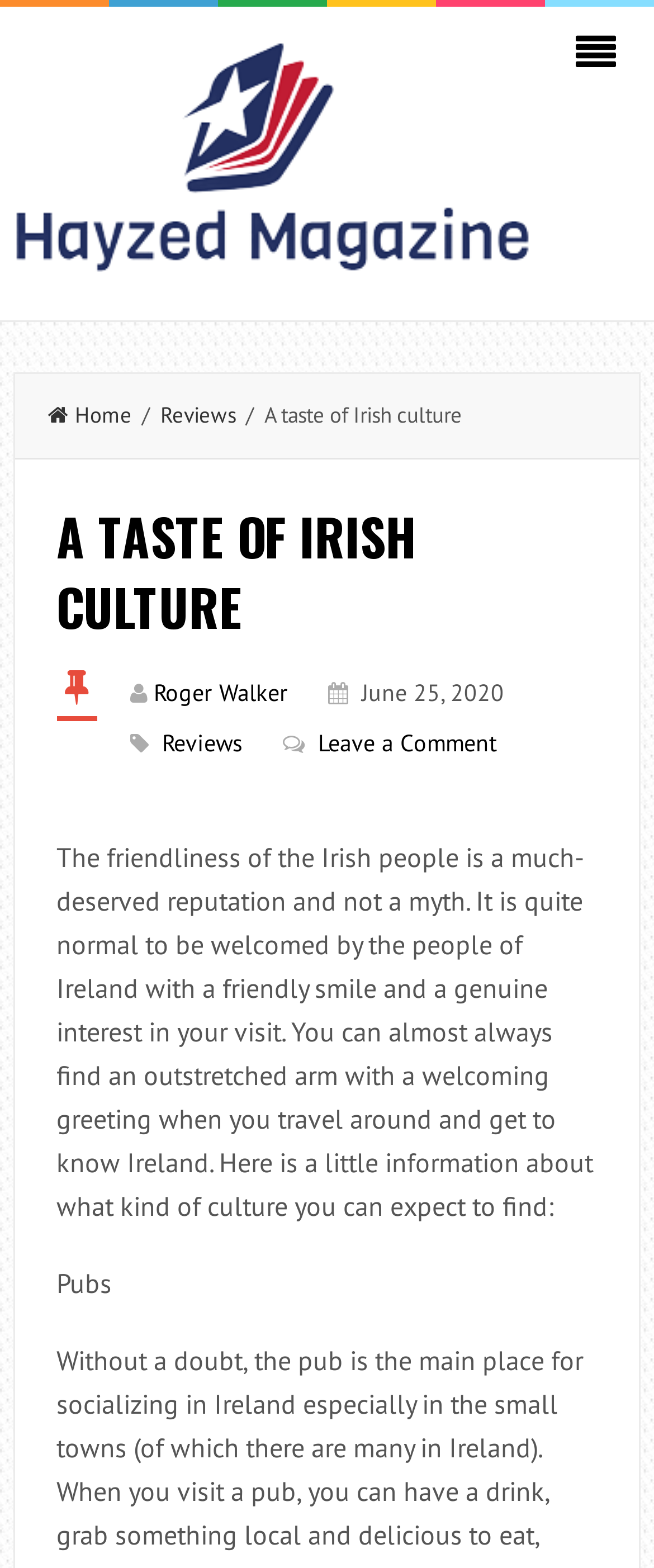Using the details in the image, give a detailed response to the question below:
What is the name of the magazine?

The name of the magazine can be found in the top-left corner of the webpage, where the image with the text 'Hayzed Magazine' is located.